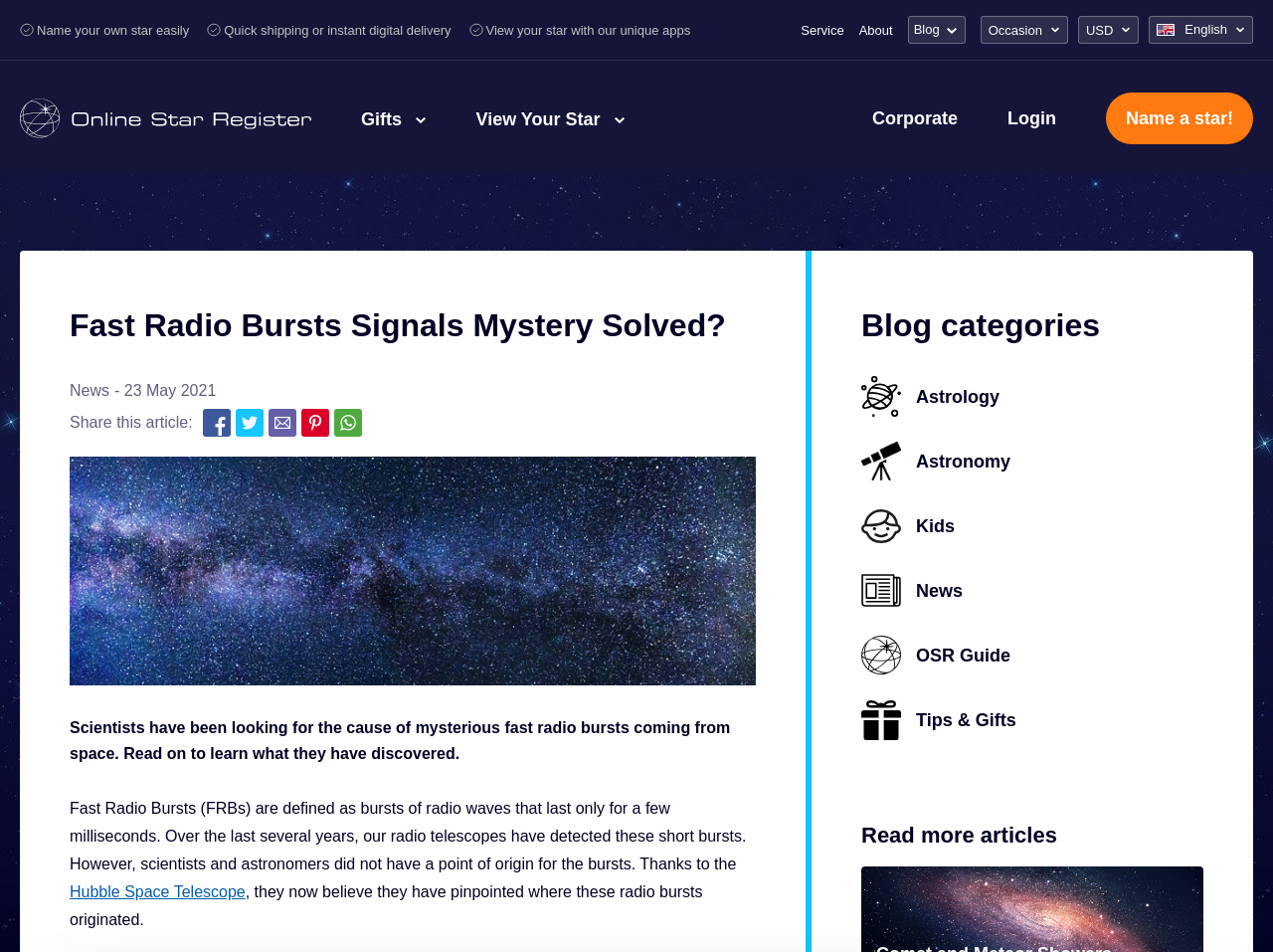Please identify the bounding box coordinates of the area that needs to be clicked to follow this instruction: "Read the article '10 Ultimate Tricks to Get Great SEO Success Through your Pinterest Profile'".

None